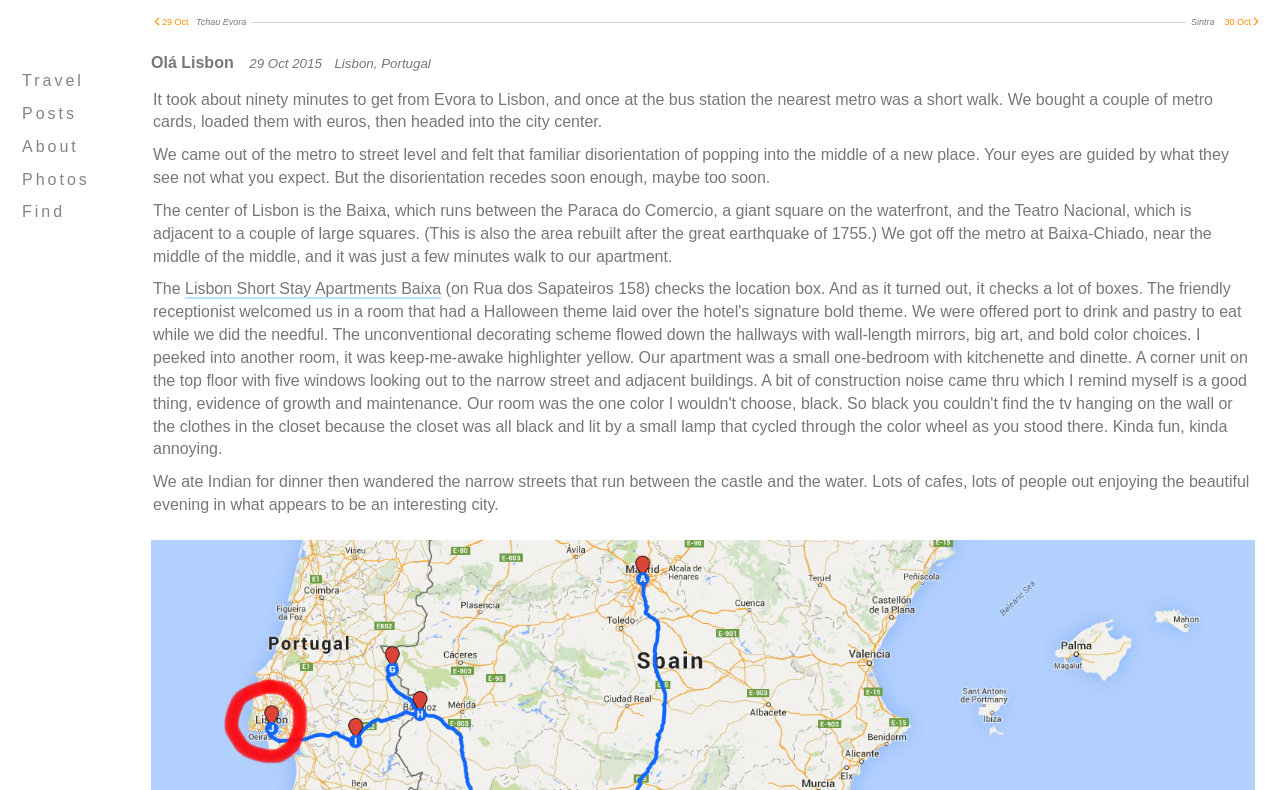Determine the bounding box coordinates for the area that needs to be clicked to fulfill this task: "Click on Travel". The coordinates must be given as four float numbers between 0 and 1, i.e., [left, top, right, bottom].

[0.013, 0.091, 0.069, 0.113]